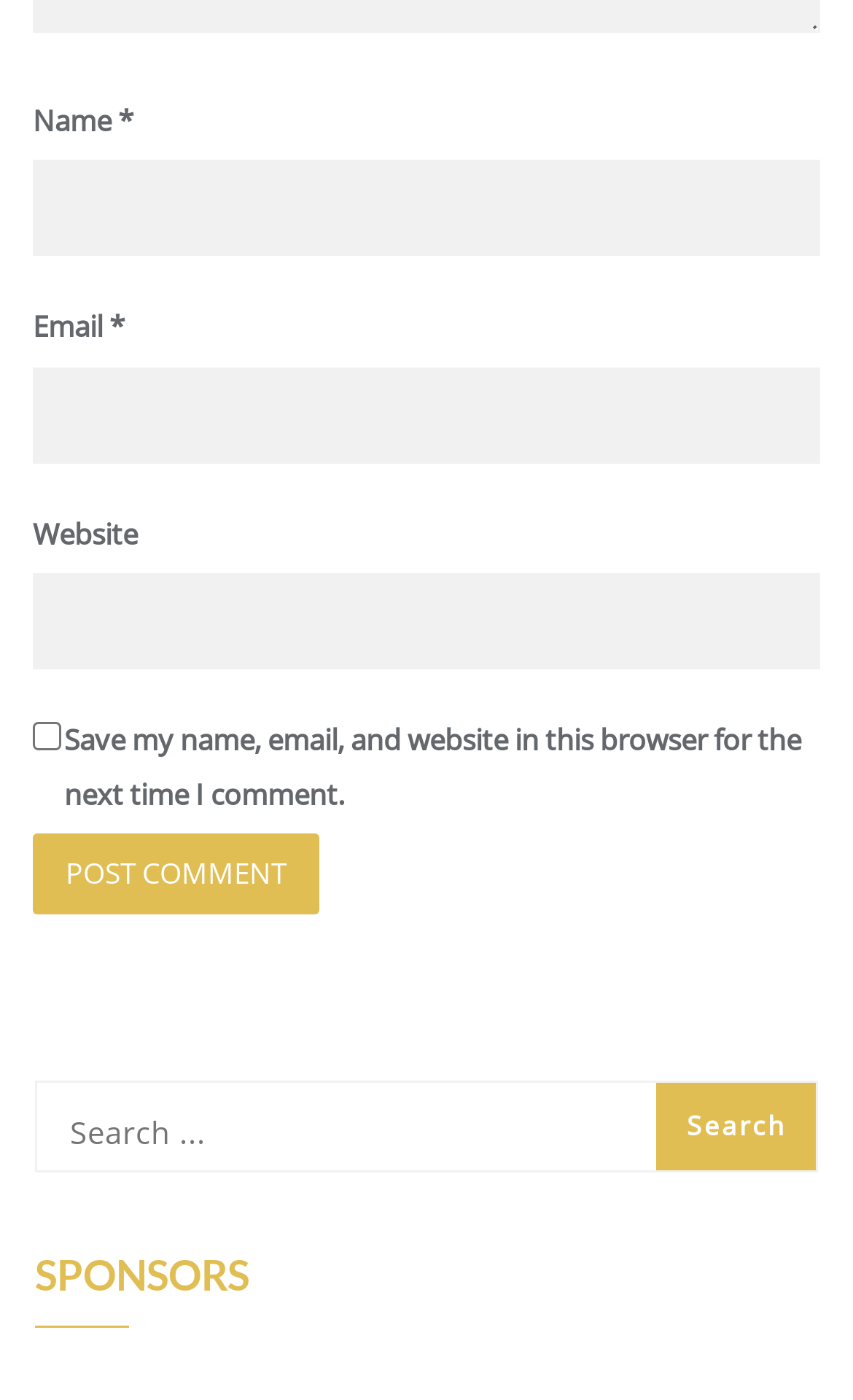Please answer the following query using a single word or phrase: 
What is the text on the button below the comment form?

Post Comment